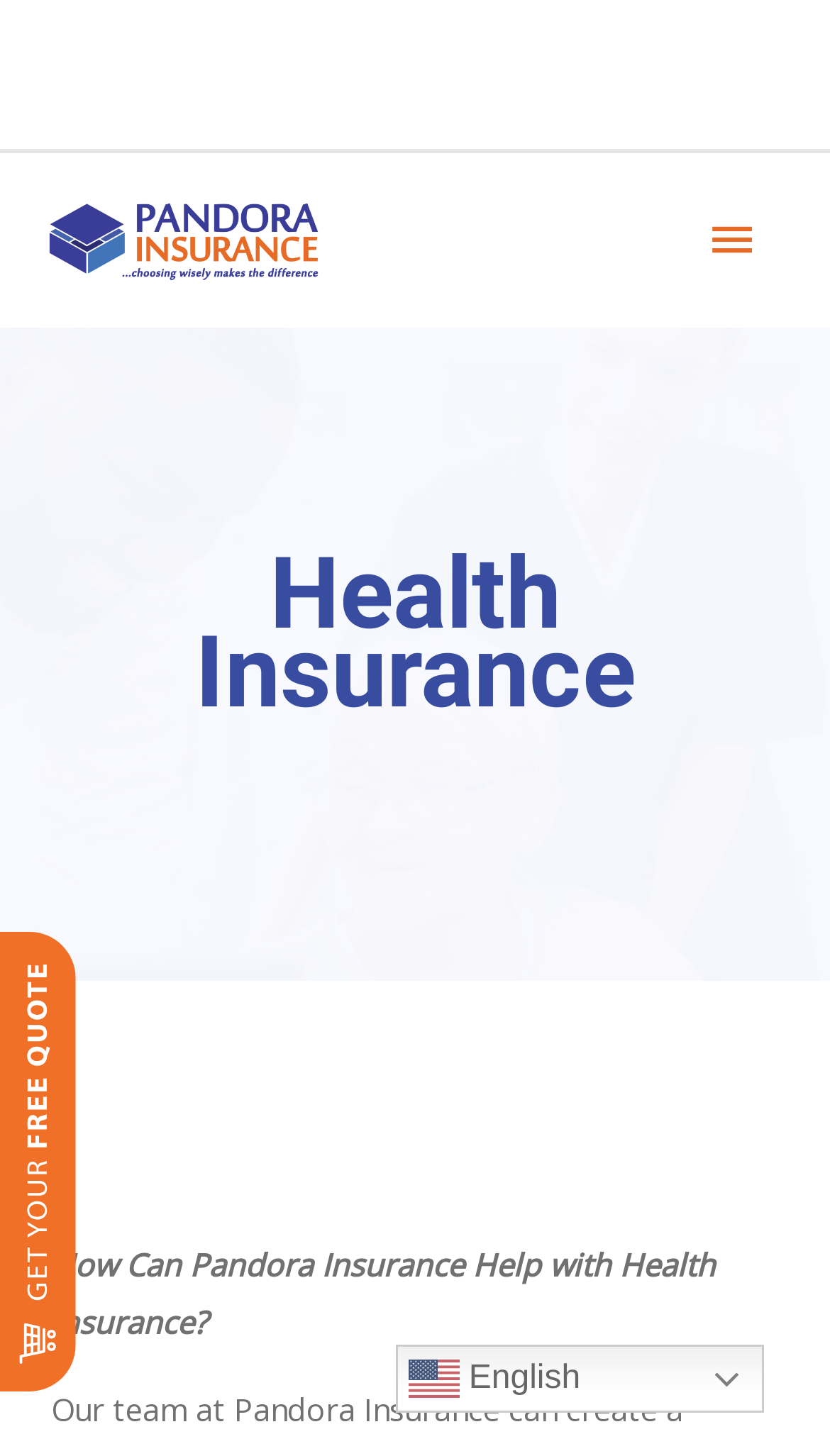What is the phone number to call for health insurance?
Please give a detailed and thorough answer to the question, covering all relevant points.

I found the phone number by looking at the link element with the text 'Call: (305) 231-9898' at the top of the webpage.